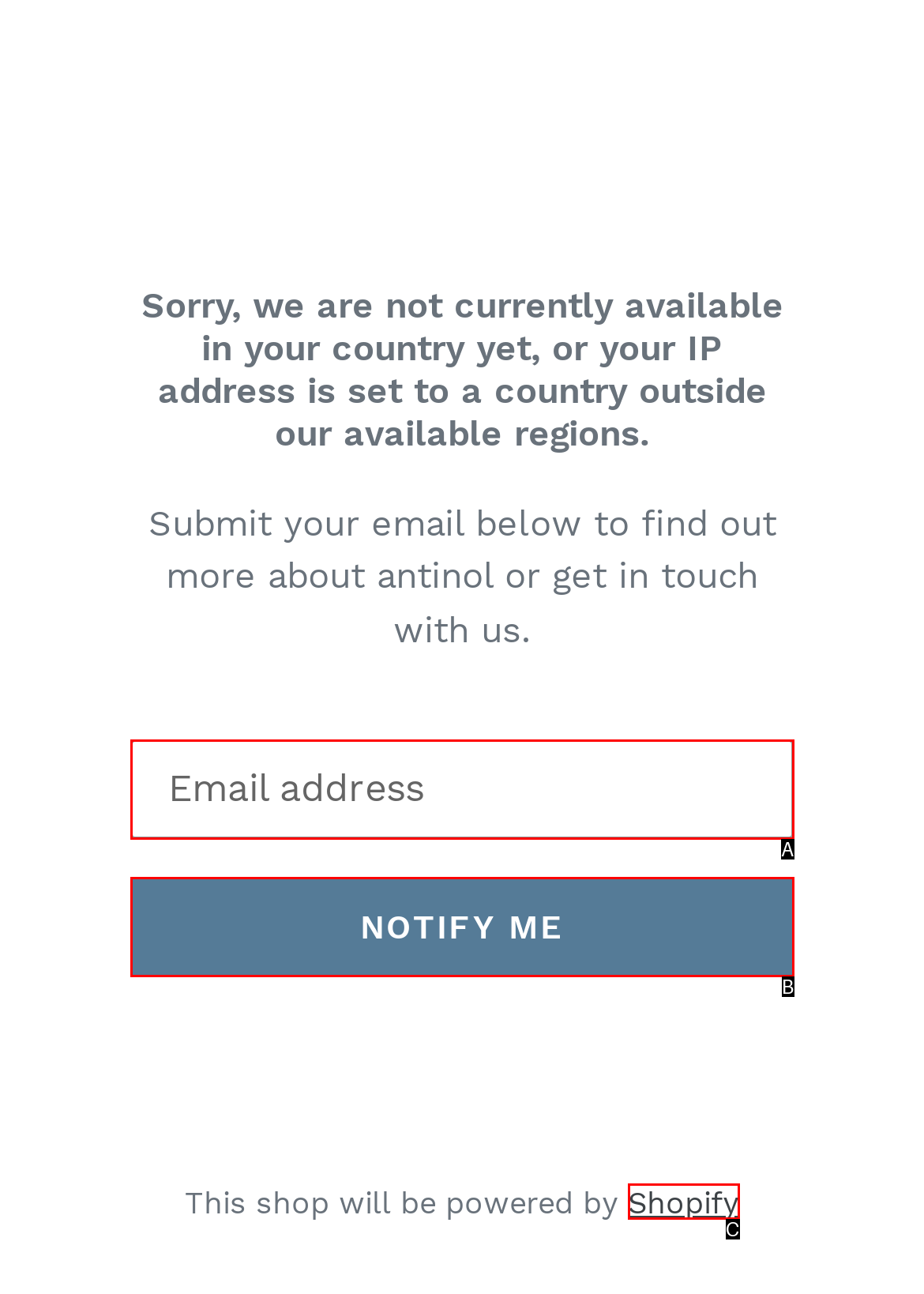Looking at the description: Notify me, identify which option is the best match and respond directly with the letter of that option.

B